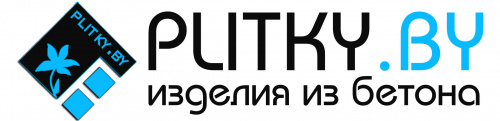Please provide a one-word or phrase answer to the question: 
What is represented by the stylized leaf in the logo?

concrete products